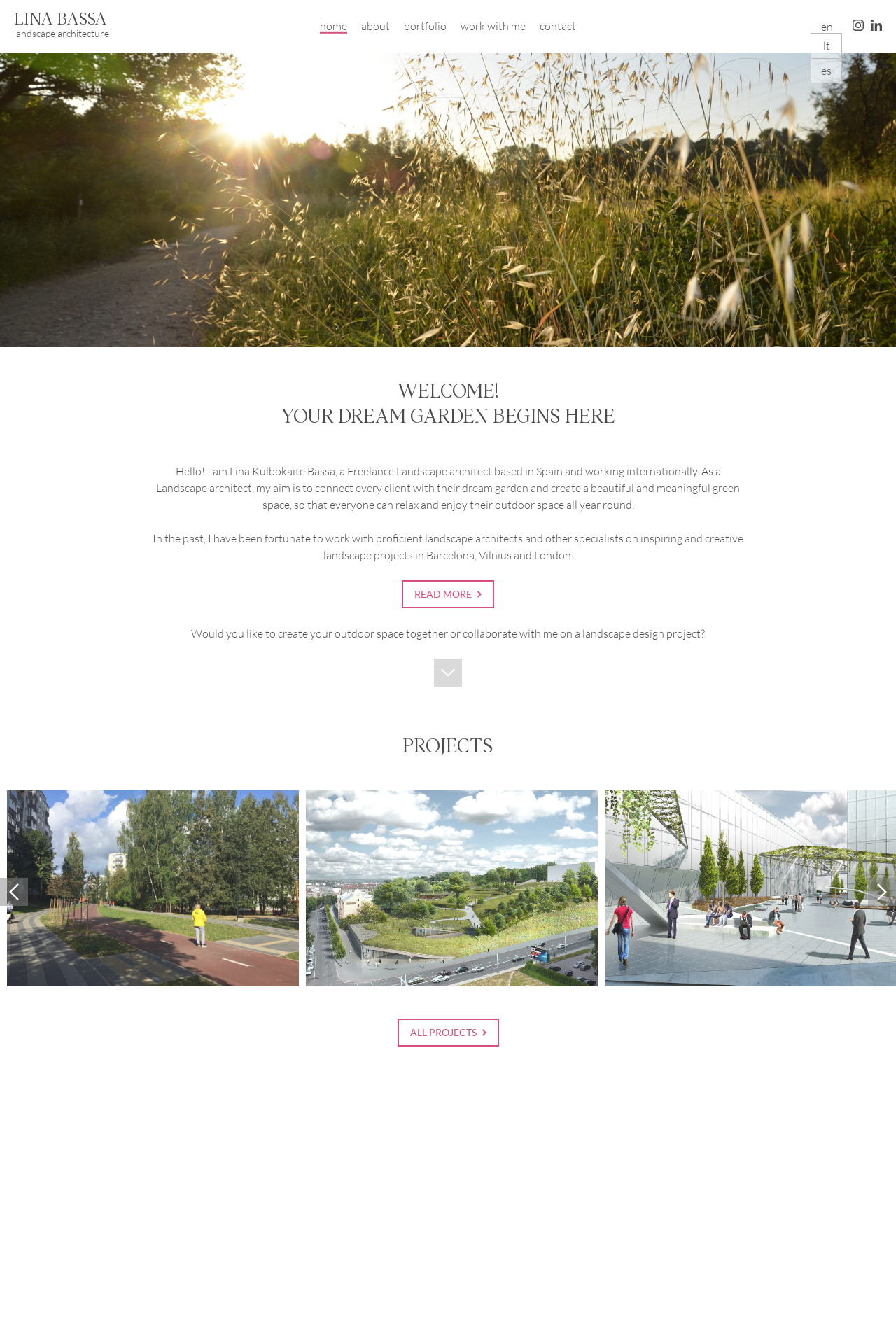What is the purpose of Lina Kulbokaite Bassa's work?
Provide a thorough and detailed answer to the question.

According to the static text element, Lina Kulbokaite Bassa's aim as a landscape architect is to connect every client with their dream garden and create a beautiful and meaningful green space.